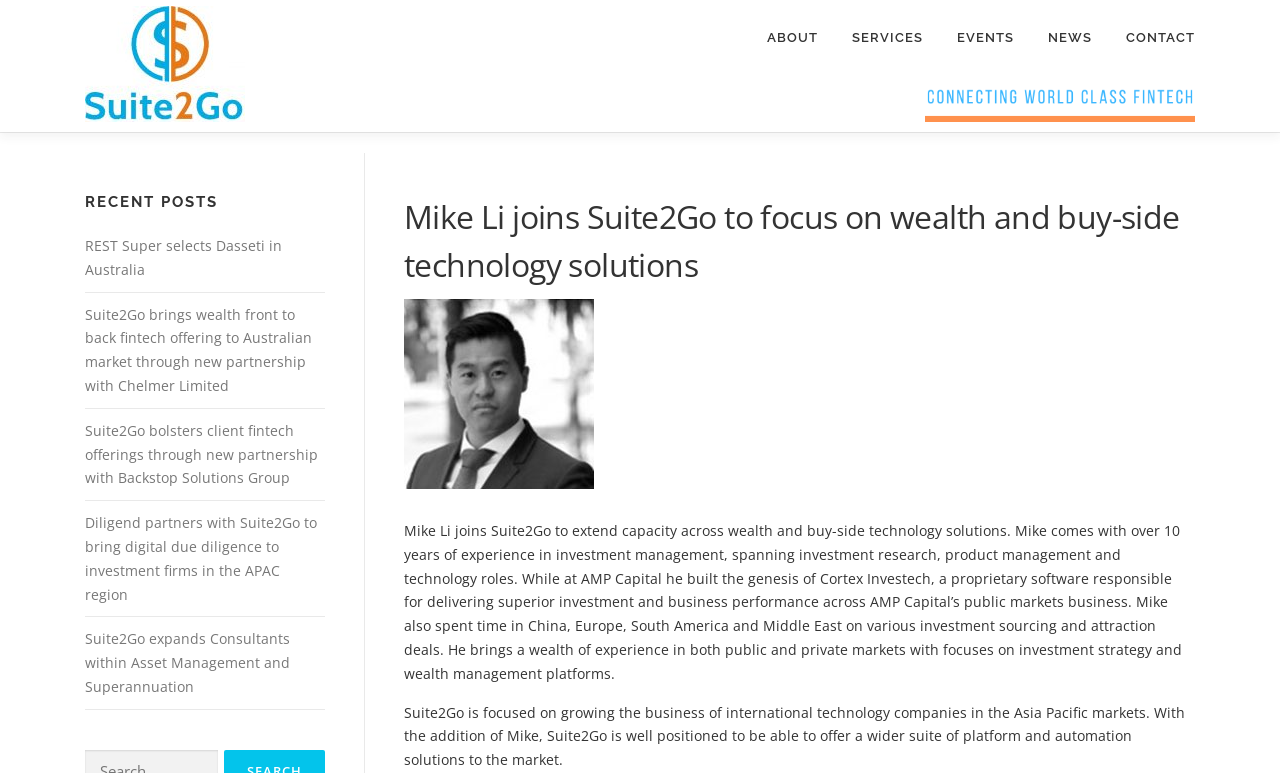How many recent posts are listed?
Answer the question with as much detail as you can, using the image as a reference.

The webpage lists 5 recent posts, which are 'REST Super selects Dasseti in Australia', 'Suite2Go brings wealth front to back fintech offering to Australian market through new partnership with Chelmer Limited', 'Suite2Go bolsters client fintech offerings through new partnership with Backstop Solutions Group', 'Diligend partners with Suite2Go to bring digital due diligence to investment firms in the APAC region', and 'Suite2Go expands Consultants within Asset Management and Superannuation'.